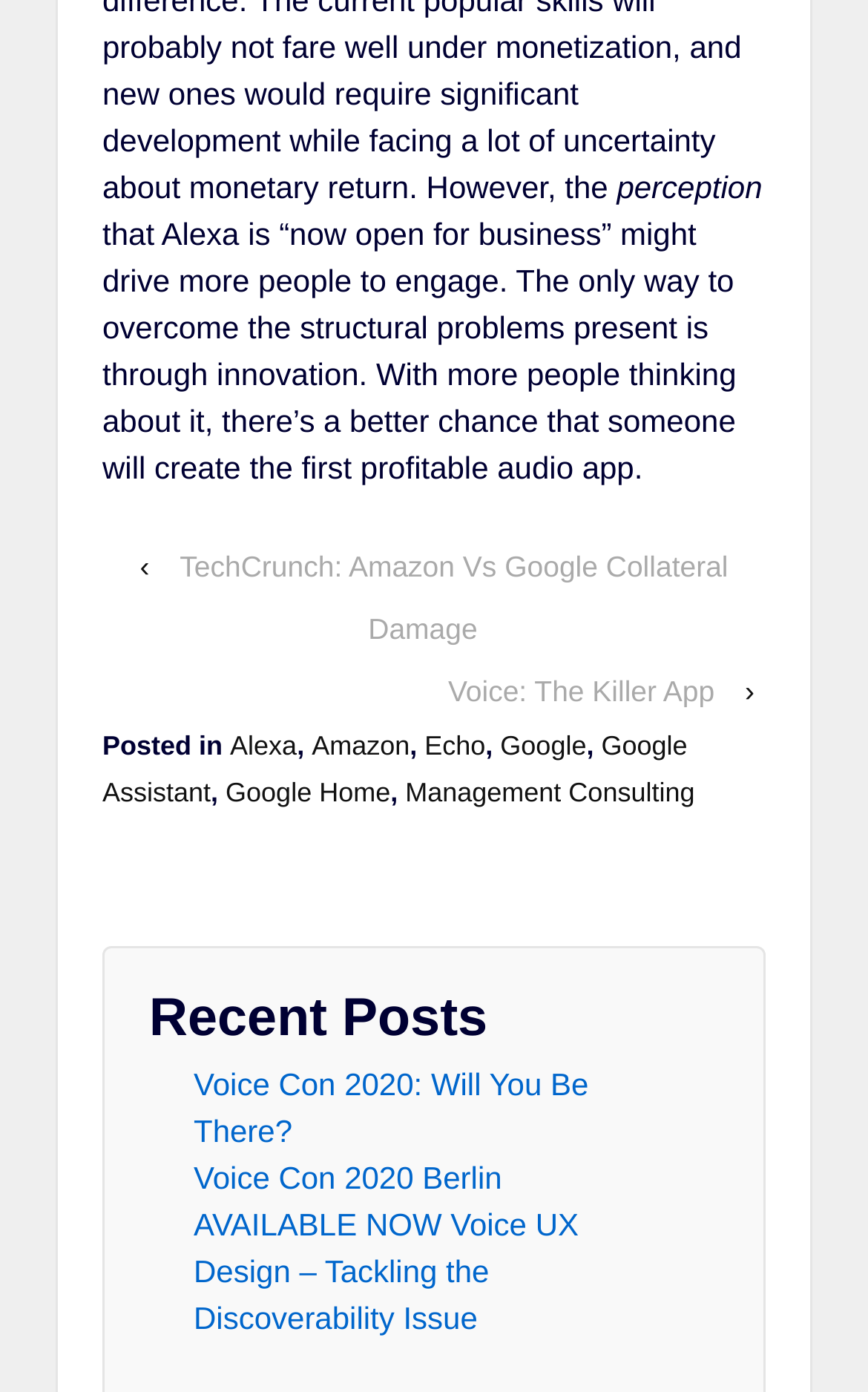Identify the bounding box of the HTML element described as: "Management Consulting".

[0.467, 0.558, 0.8, 0.58]